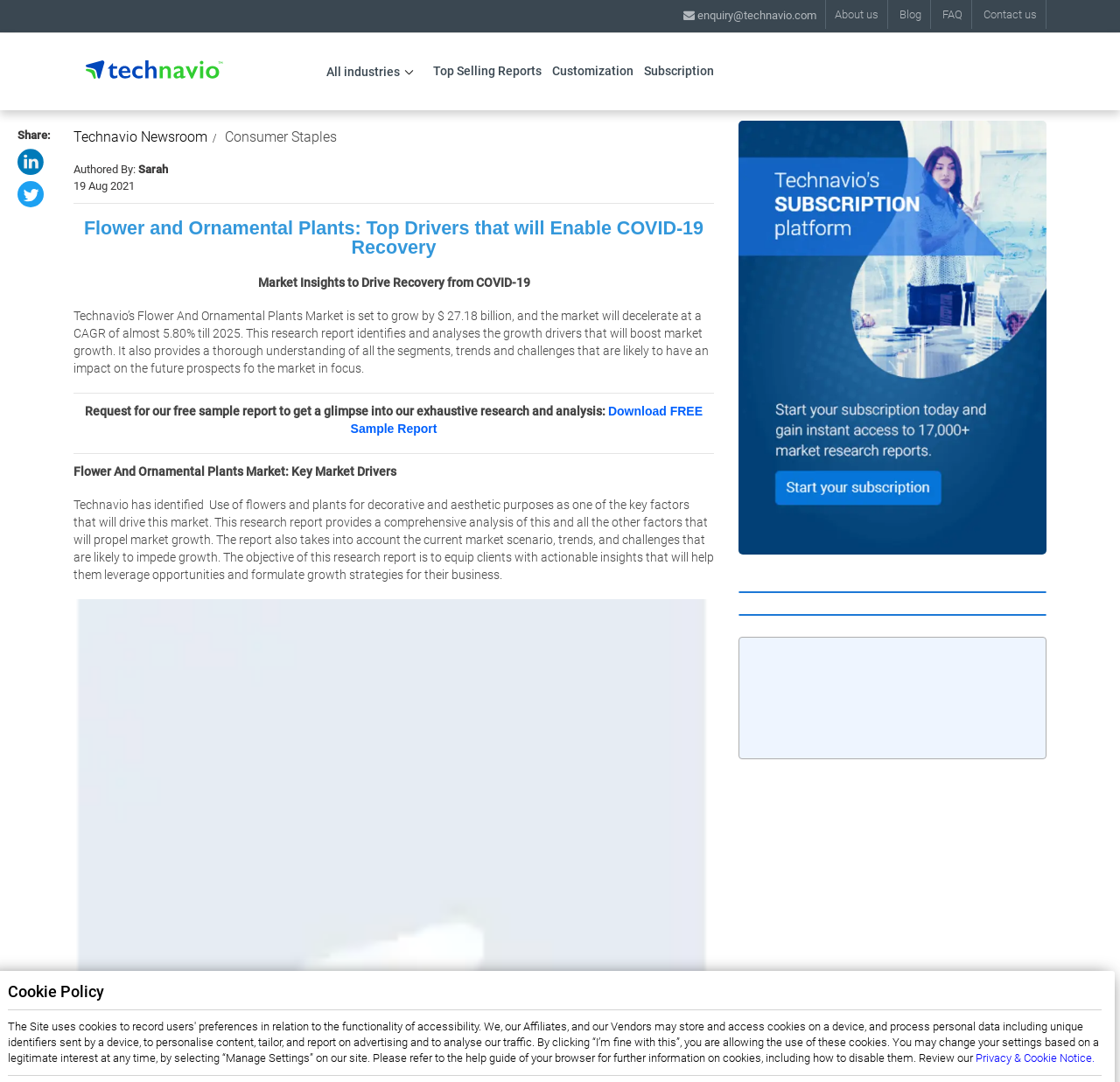Find the bounding box coordinates for the HTML element specified by: "Top Selling Reports".

[0.386, 0.059, 0.483, 0.072]